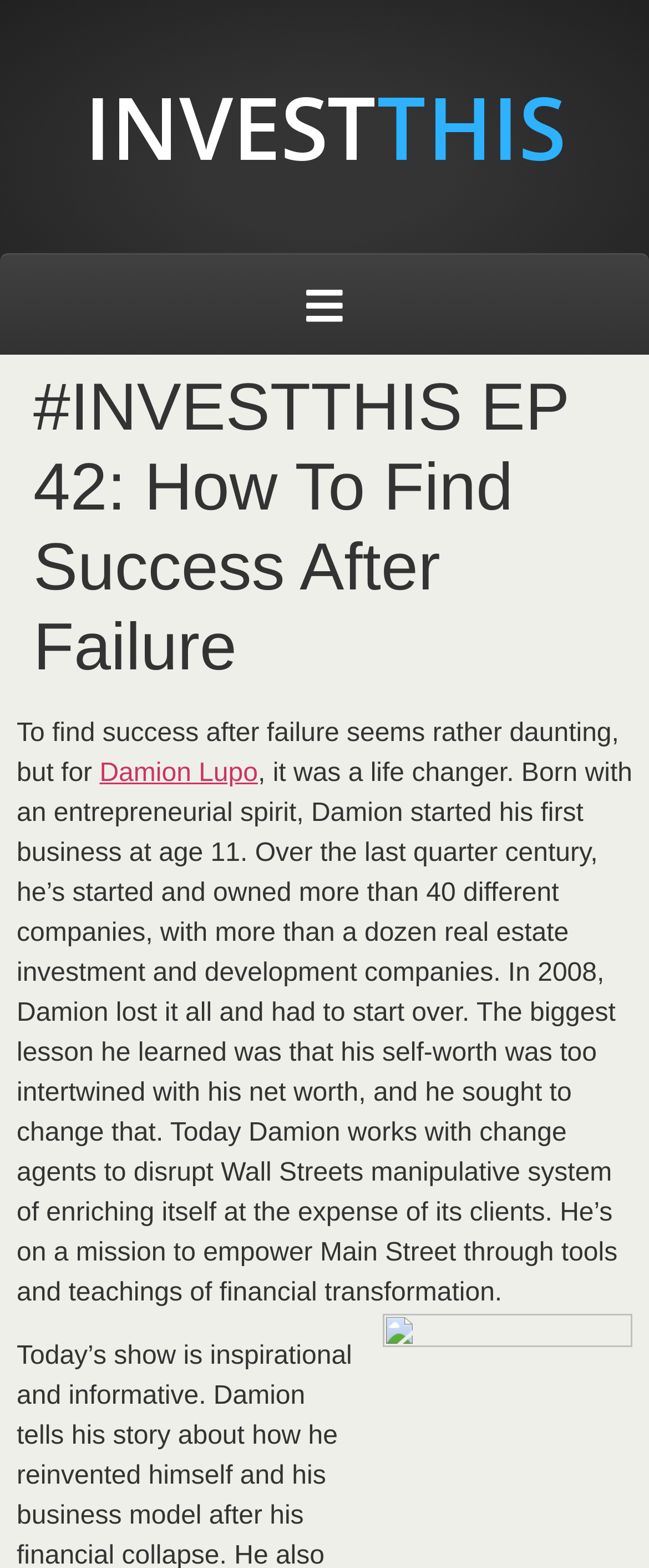What is the name of the podcast?
From the screenshot, supply a one-word or short-phrase answer.

INVESTTHIS